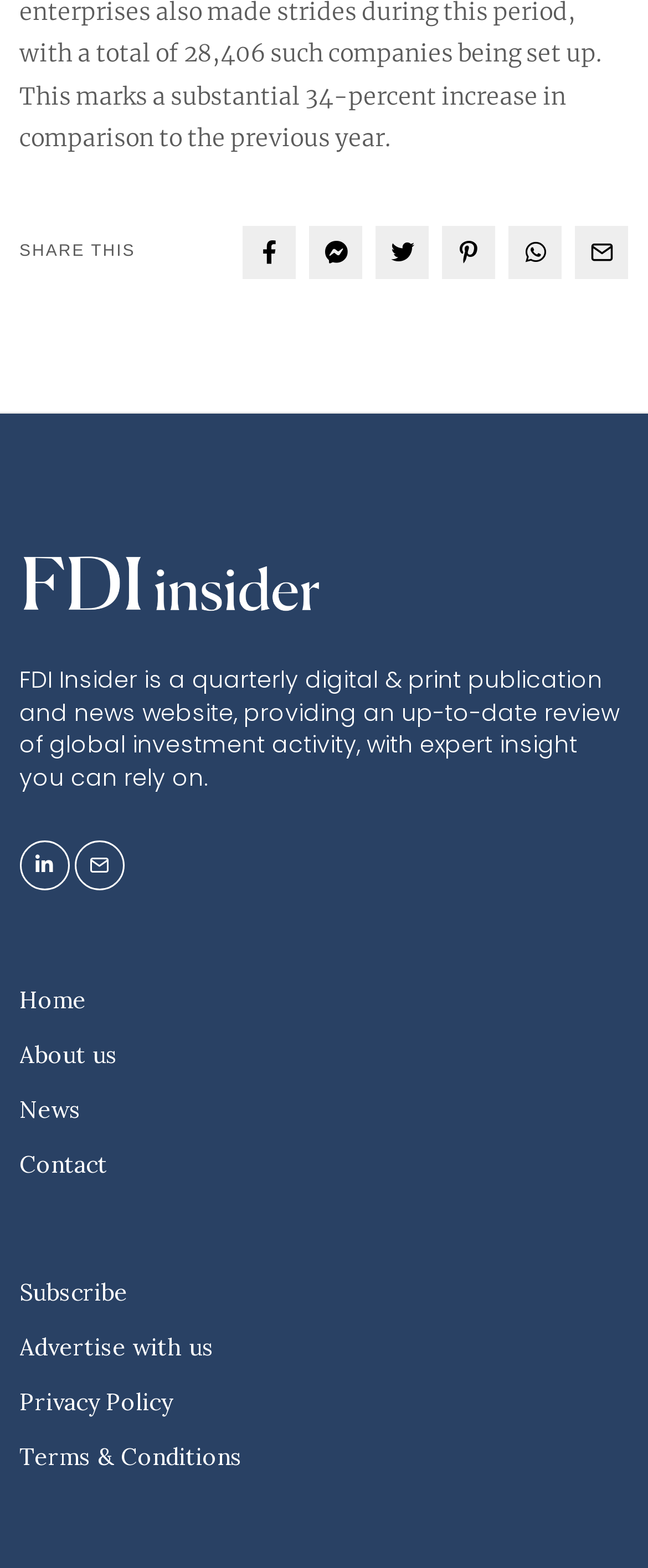Please indicate the bounding box coordinates of the element's region to be clicked to achieve the instruction: "Read about the news". Provide the coordinates as four float numbers between 0 and 1, i.e., [left, top, right, bottom].

[0.03, 0.699, 0.125, 0.718]